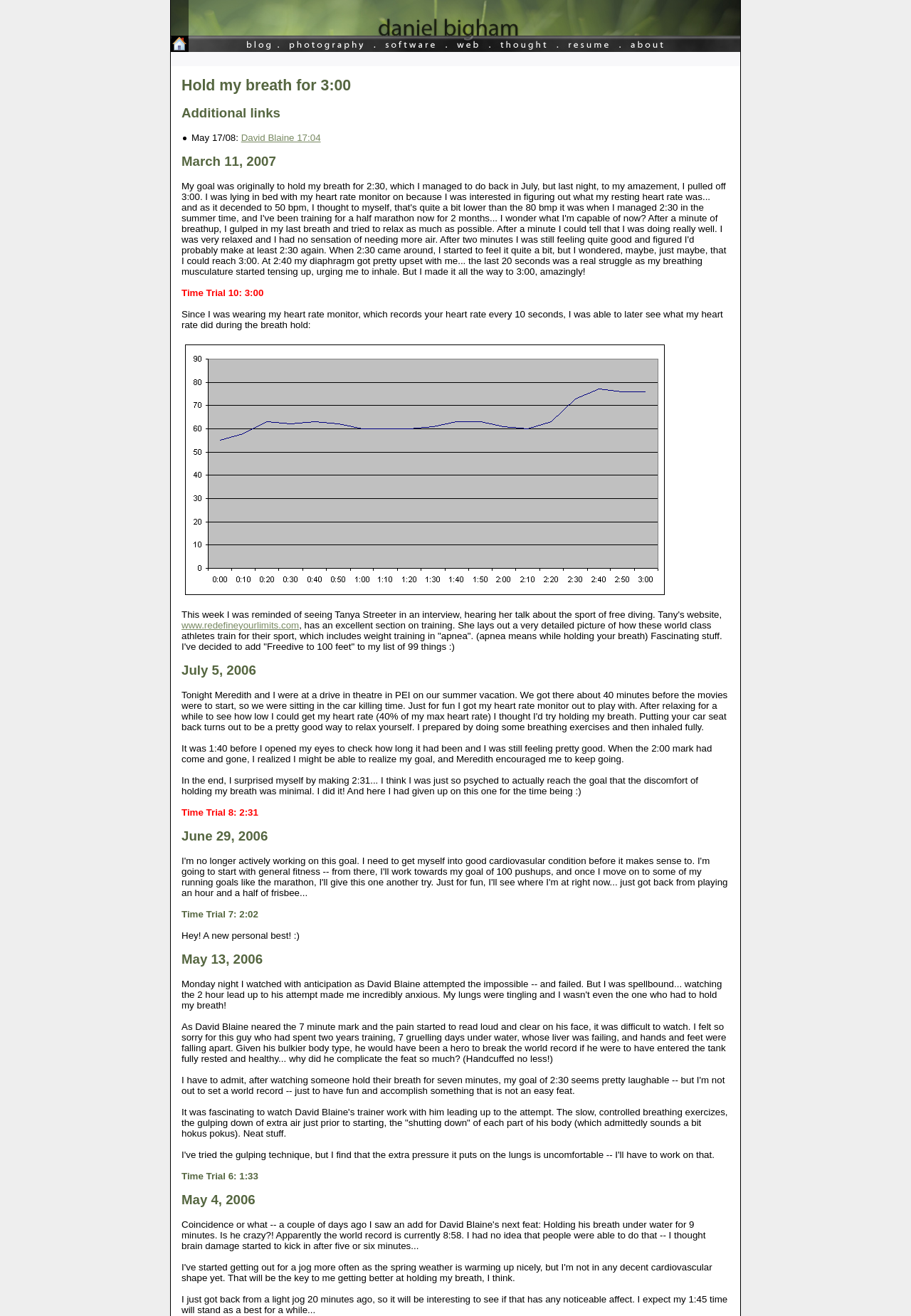Use a single word or phrase to answer this question: 
What is the person trying to achieve?

Hold breath